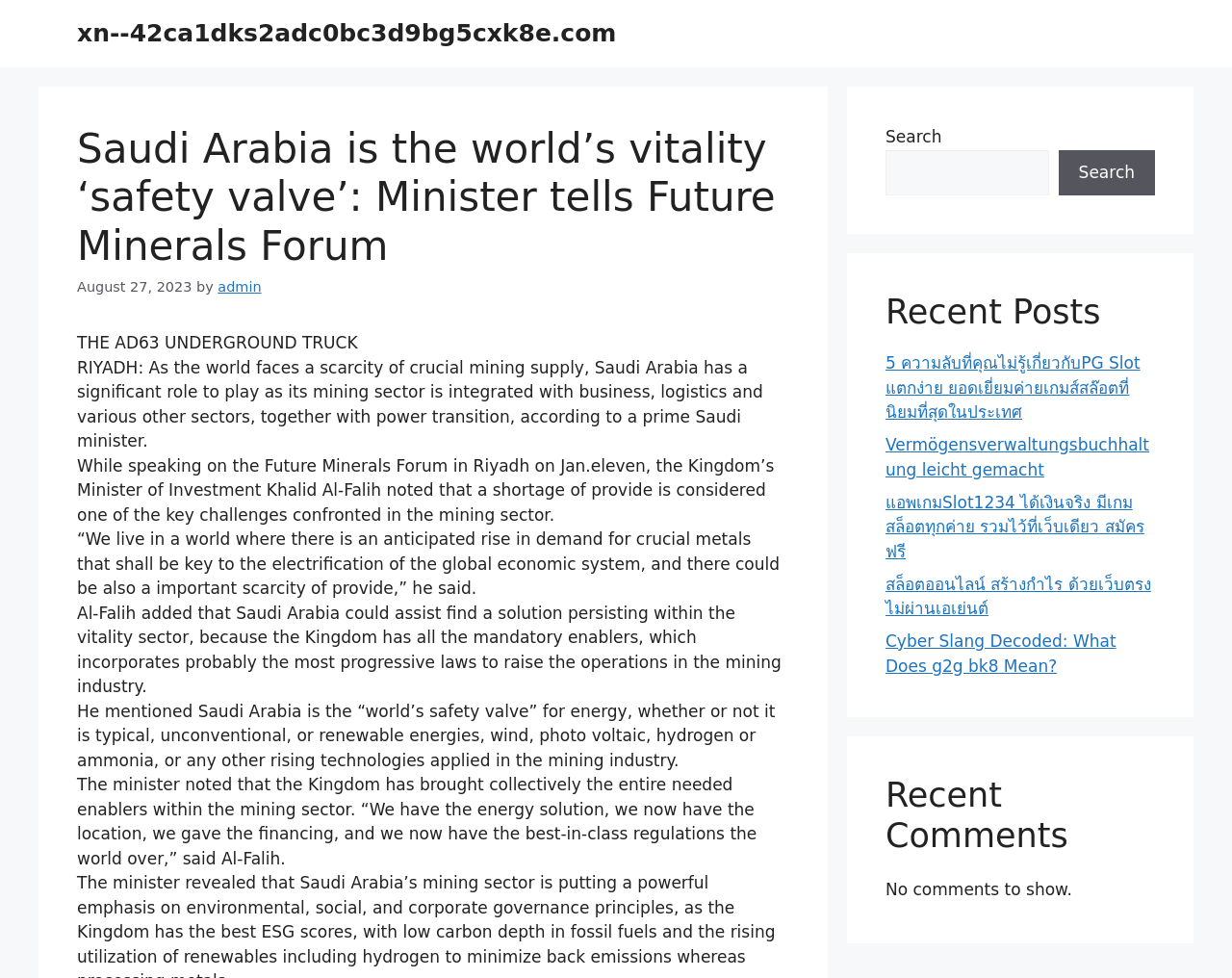Please locate the bounding box coordinates of the element that should be clicked to complete the given instruction: "Search for something".

[0.719, 0.153, 0.851, 0.2]